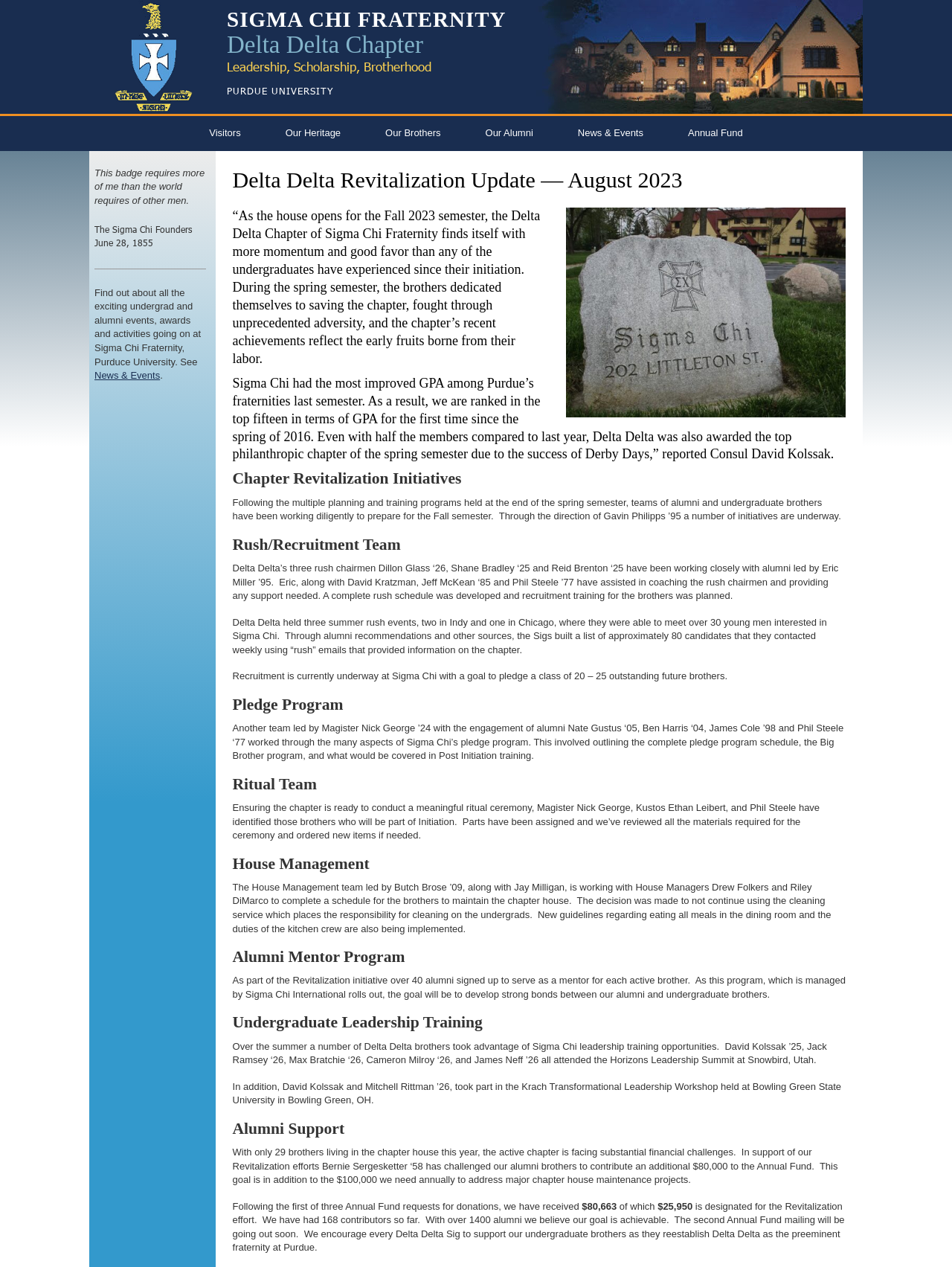What is the name of the fraternity?
Using the visual information, respond with a single word or phrase.

Sigma Chi